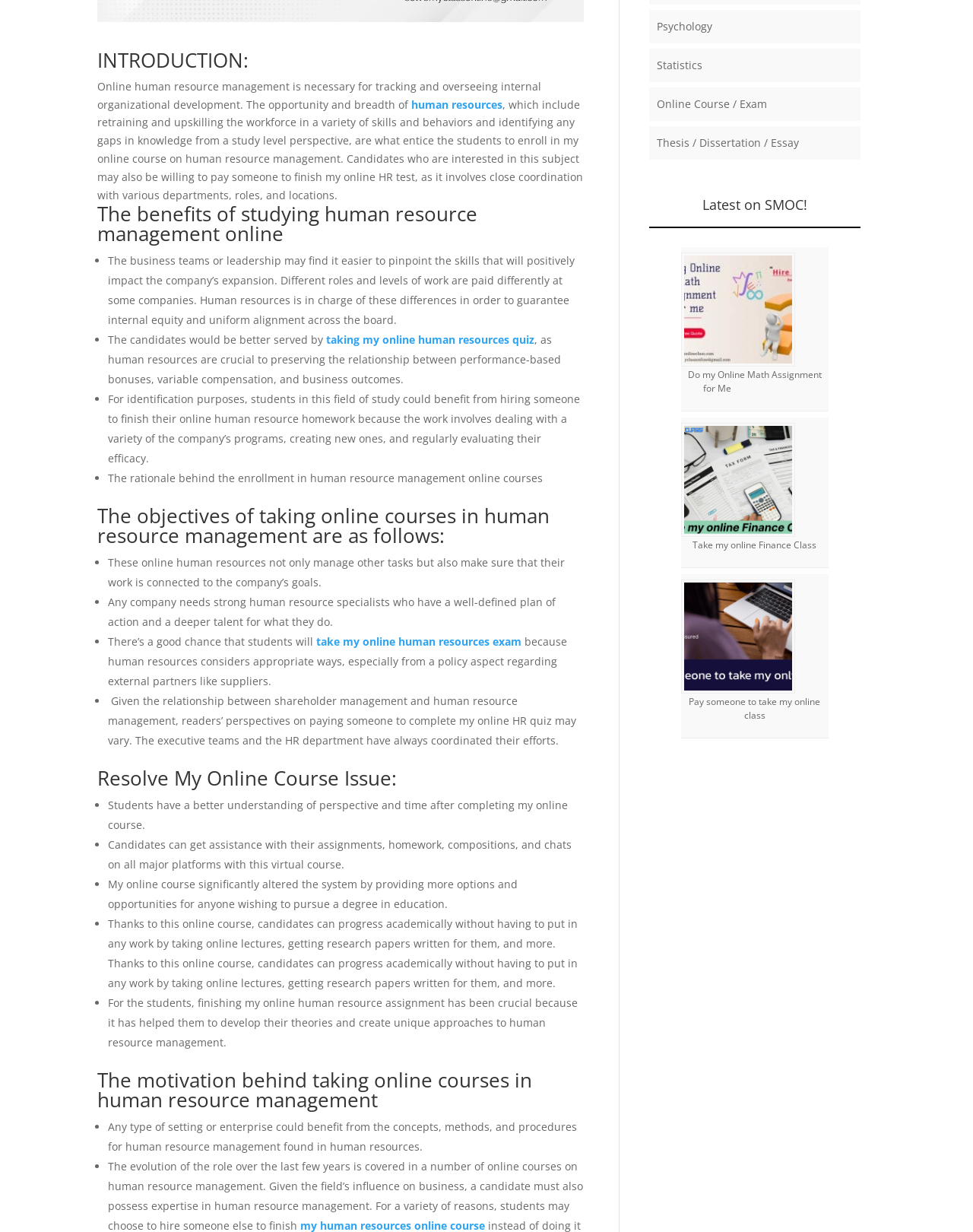Extract the bounding box coordinates of the UI element described: "human resources". Provide the coordinates in the format [left, top, right, bottom] with values ranging from 0 to 1.

[0.423, 0.079, 0.516, 0.09]